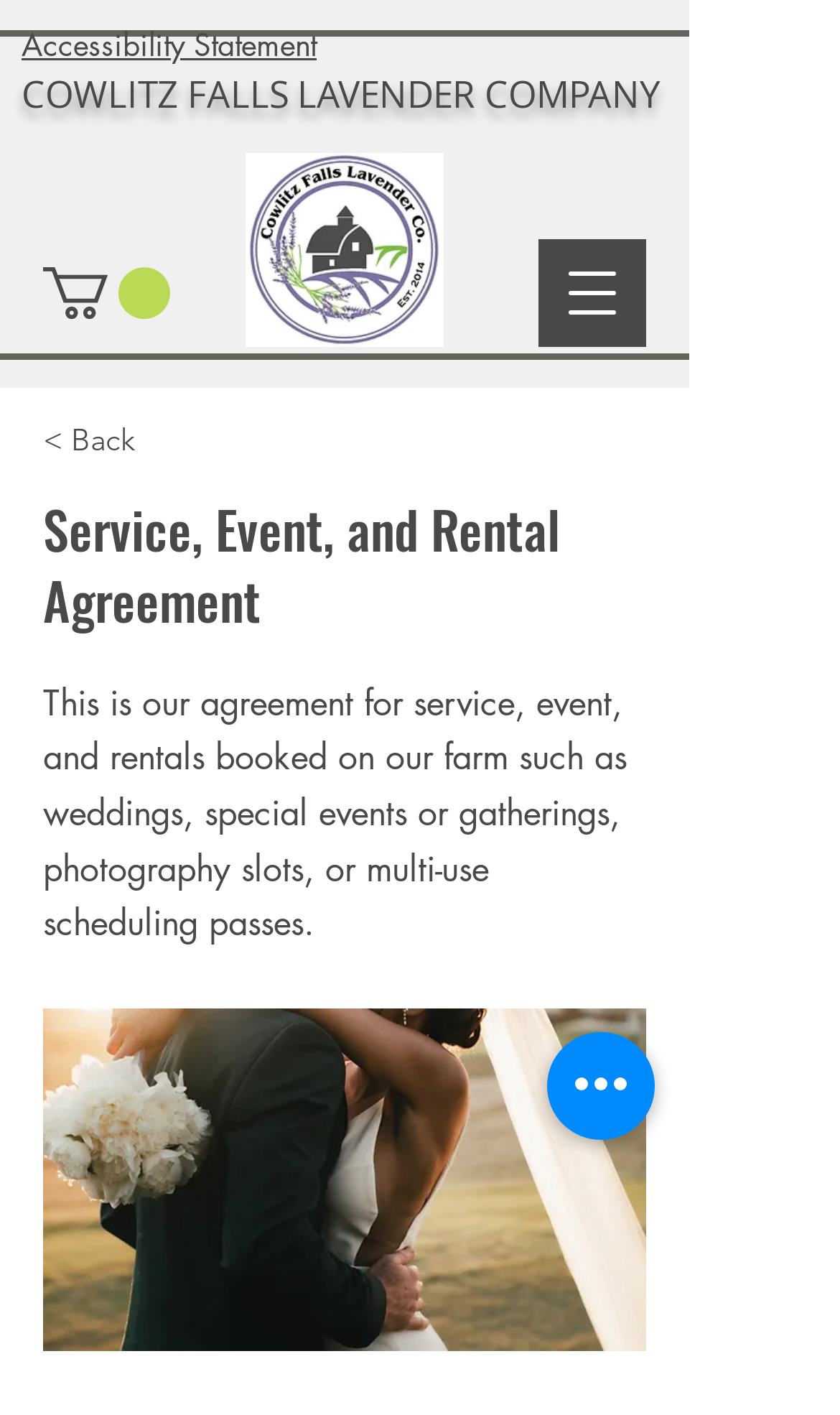Can you extract the headline from the webpage for me?

Service, Event, and Rental Agreement